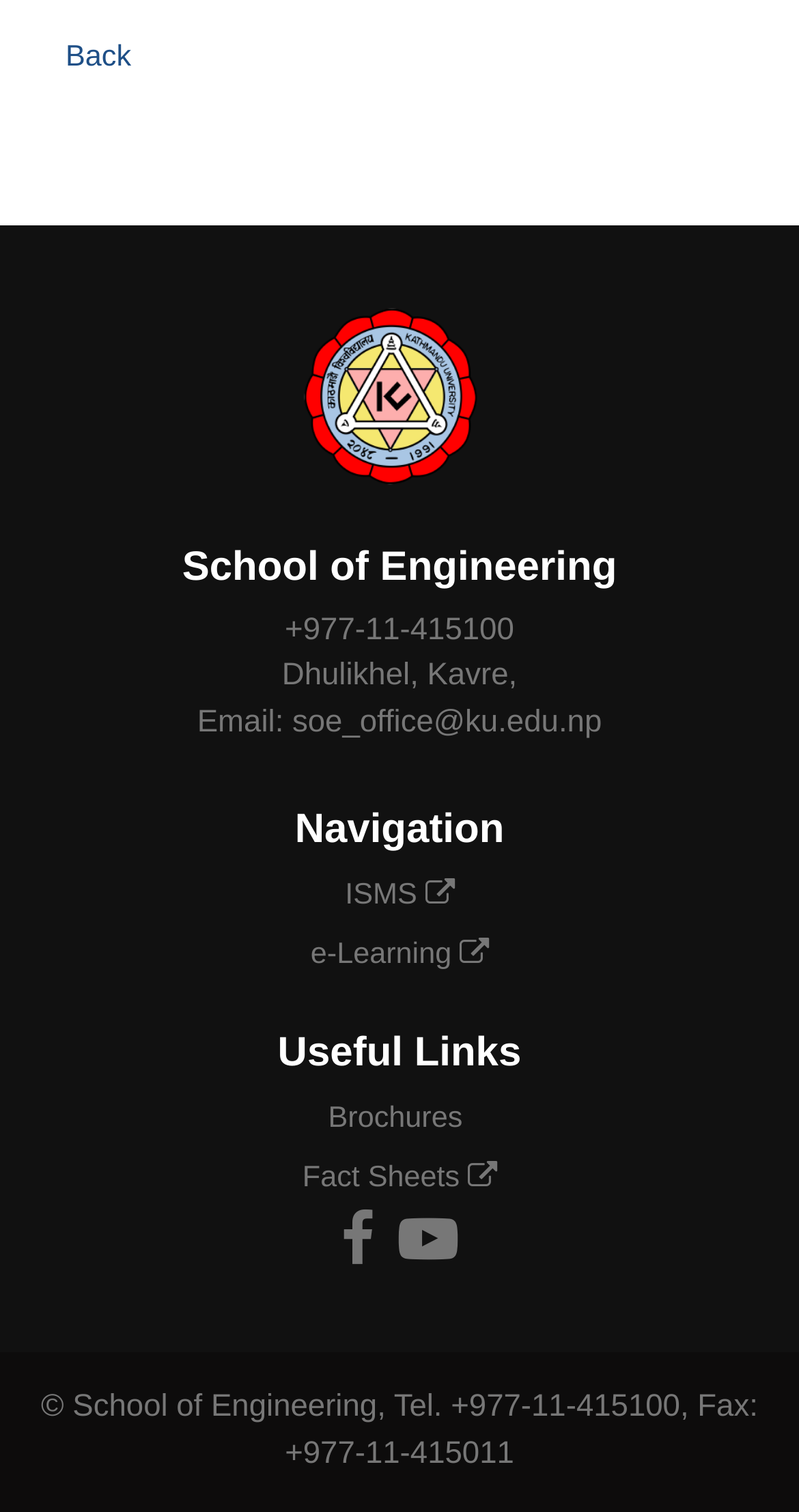Identify the bounding box coordinates for the region to click in order to carry out this instruction: "view contact information". Provide the coordinates using four float numbers between 0 and 1, formatted as [left, top, right, bottom].

[0.356, 0.402, 0.643, 0.433]